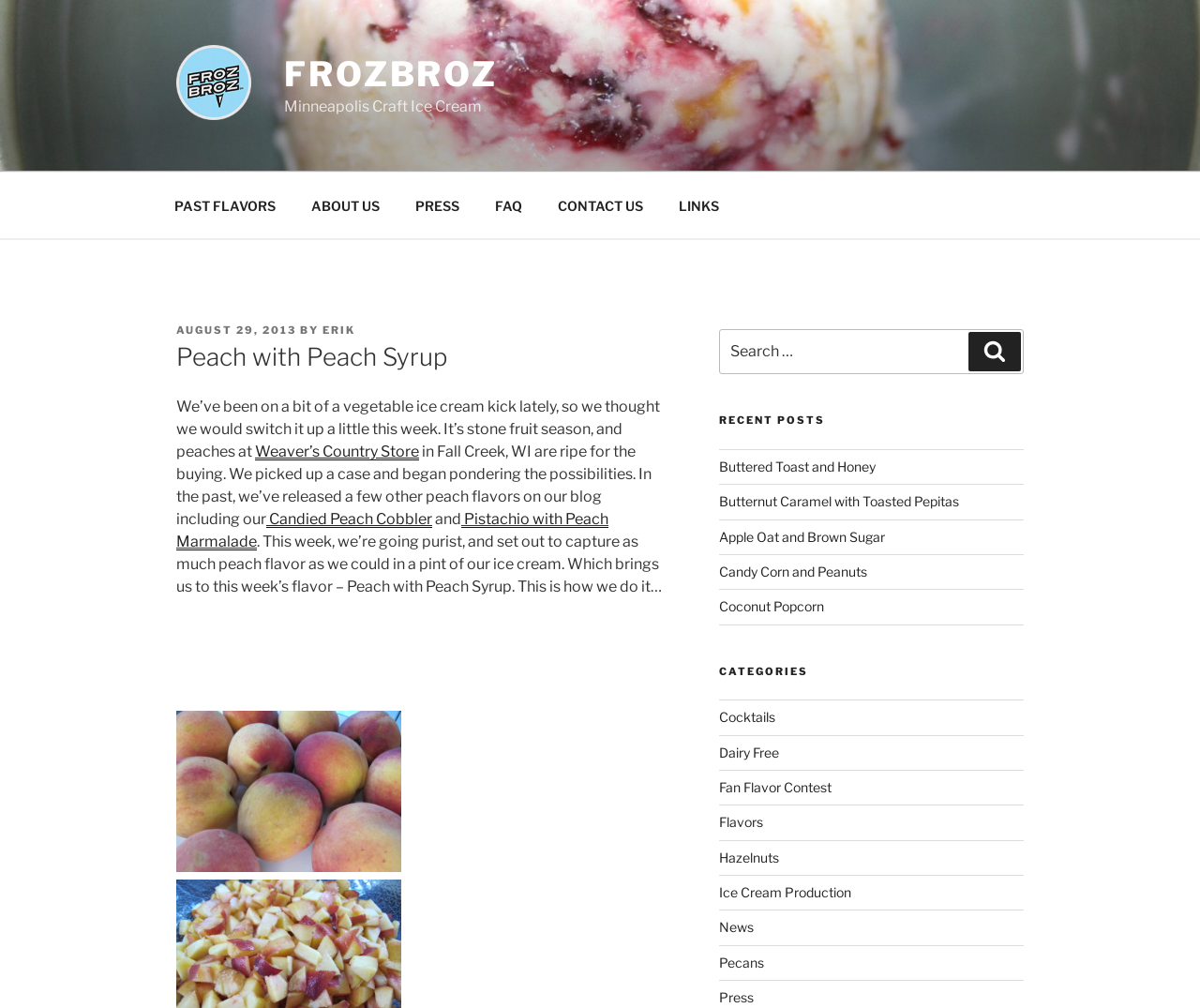Please identify the bounding box coordinates of the clickable element to fulfill the following instruction: "Click on the FROZBROZ link". The coordinates should be four float numbers between 0 and 1, i.e., [left, top, right, bottom].

[0.147, 0.045, 0.234, 0.126]